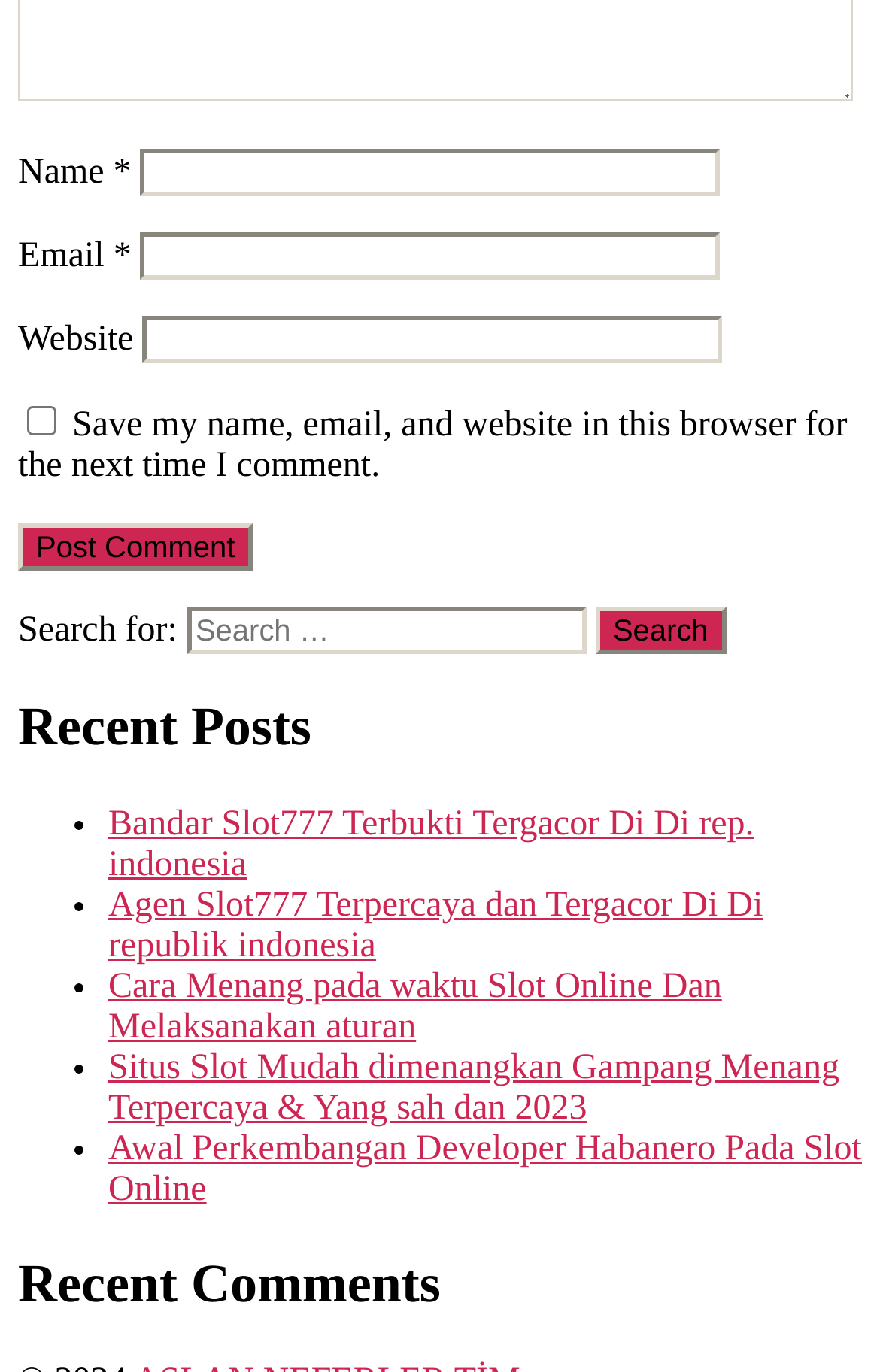How many recent posts are listed?
Ensure your answer is thorough and detailed.

The 'Recent Posts' section lists five links with bullet points, each representing a recent post. The links have descriptive text and are separated by list markers.